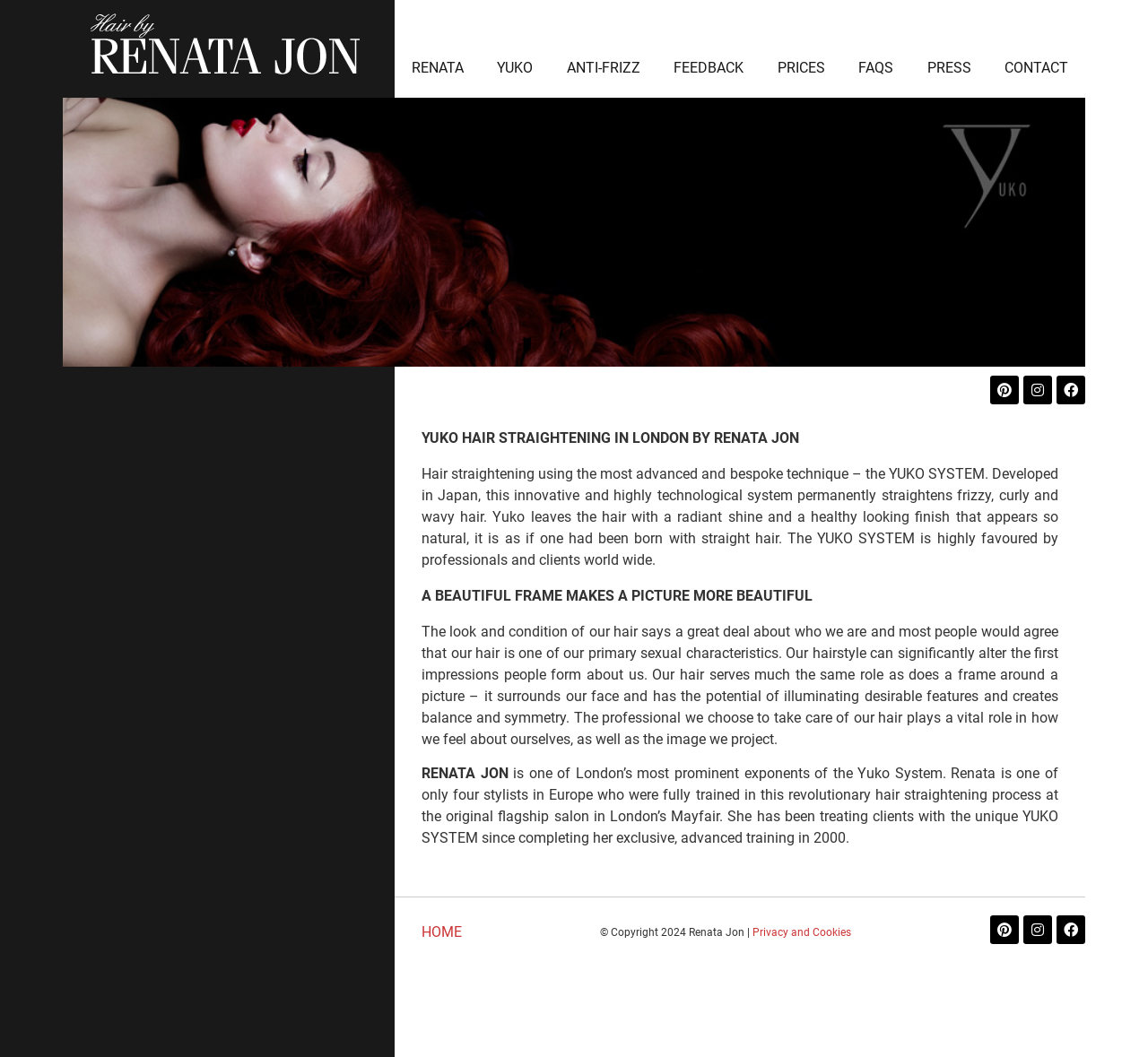Please identify the bounding box coordinates of the clickable area that will allow you to execute the instruction: "Open Facebook page".

[0.92, 0.355, 0.945, 0.383]